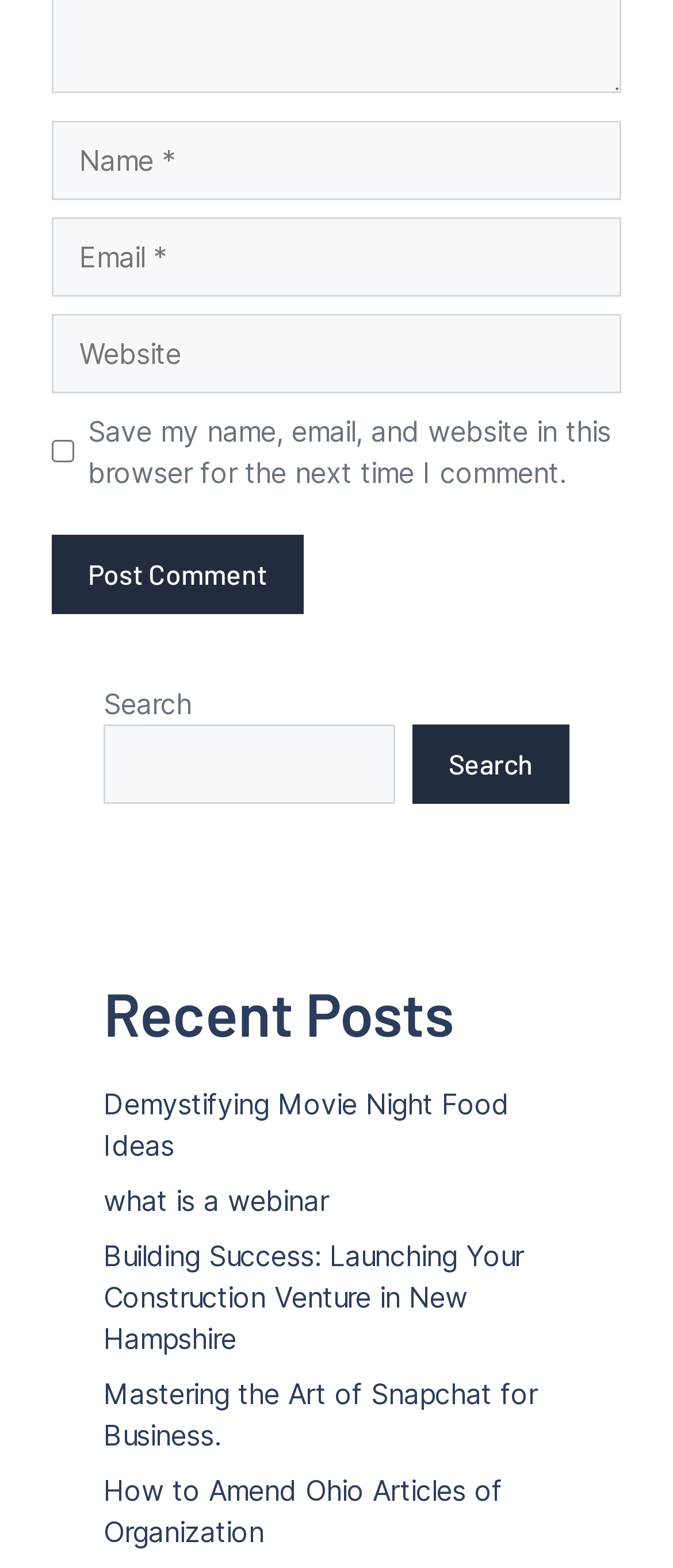Provide your answer in one word or a succinct phrase for the question: 
What type of content is listed below 'Recent Posts'?

Article links